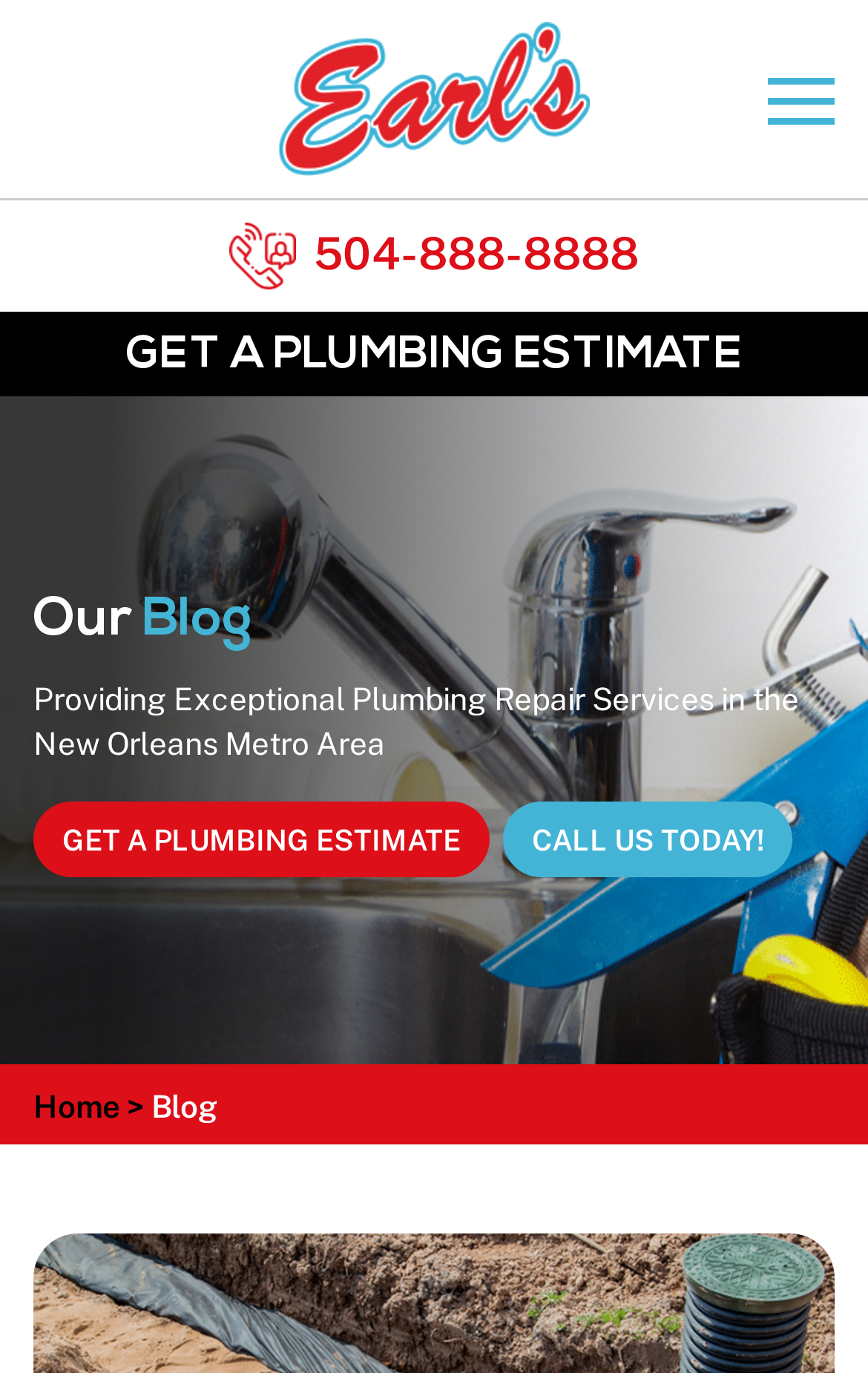Please provide a one-word or phrase answer to the question: 
What is the company's service area?

New Orleans Metro Area